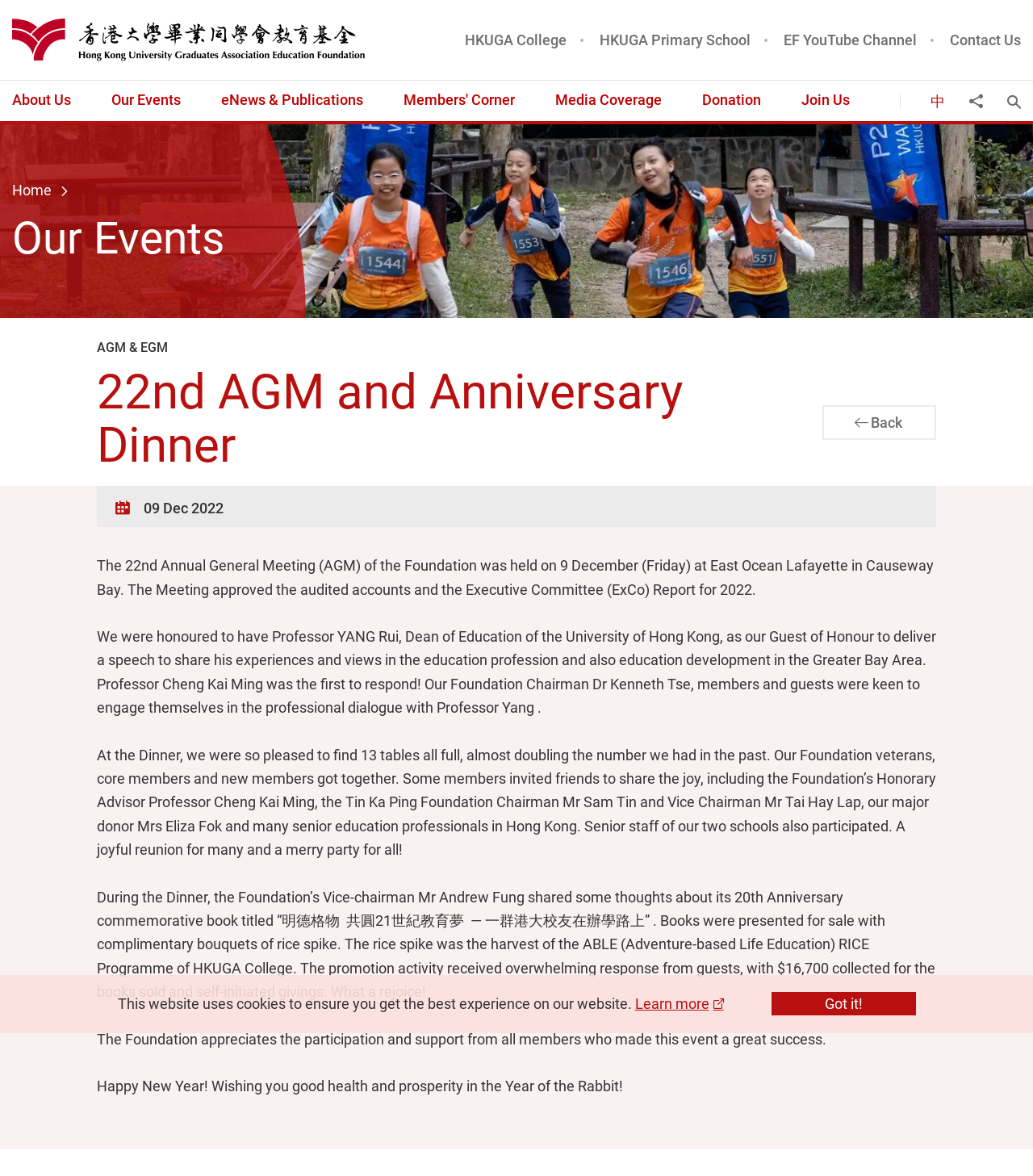Please specify the bounding box coordinates of the clickable region to carry out the following instruction: "Click the 'Back ' link". The coordinates should be four float numbers between 0 and 1, in the format [left, top, right, bottom].

[0.796, 0.345, 0.906, 0.374]